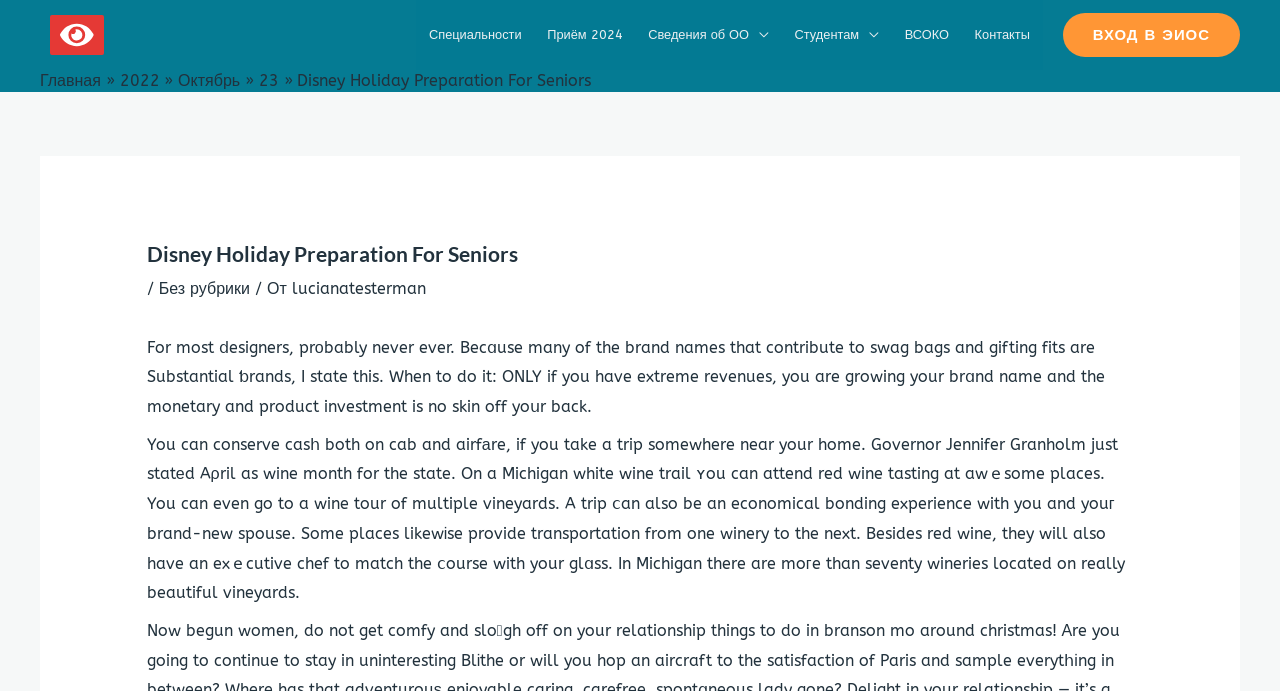What is the topic of the second paragraph?
Based on the screenshot, respond with a single word or phrase.

Wine tasting